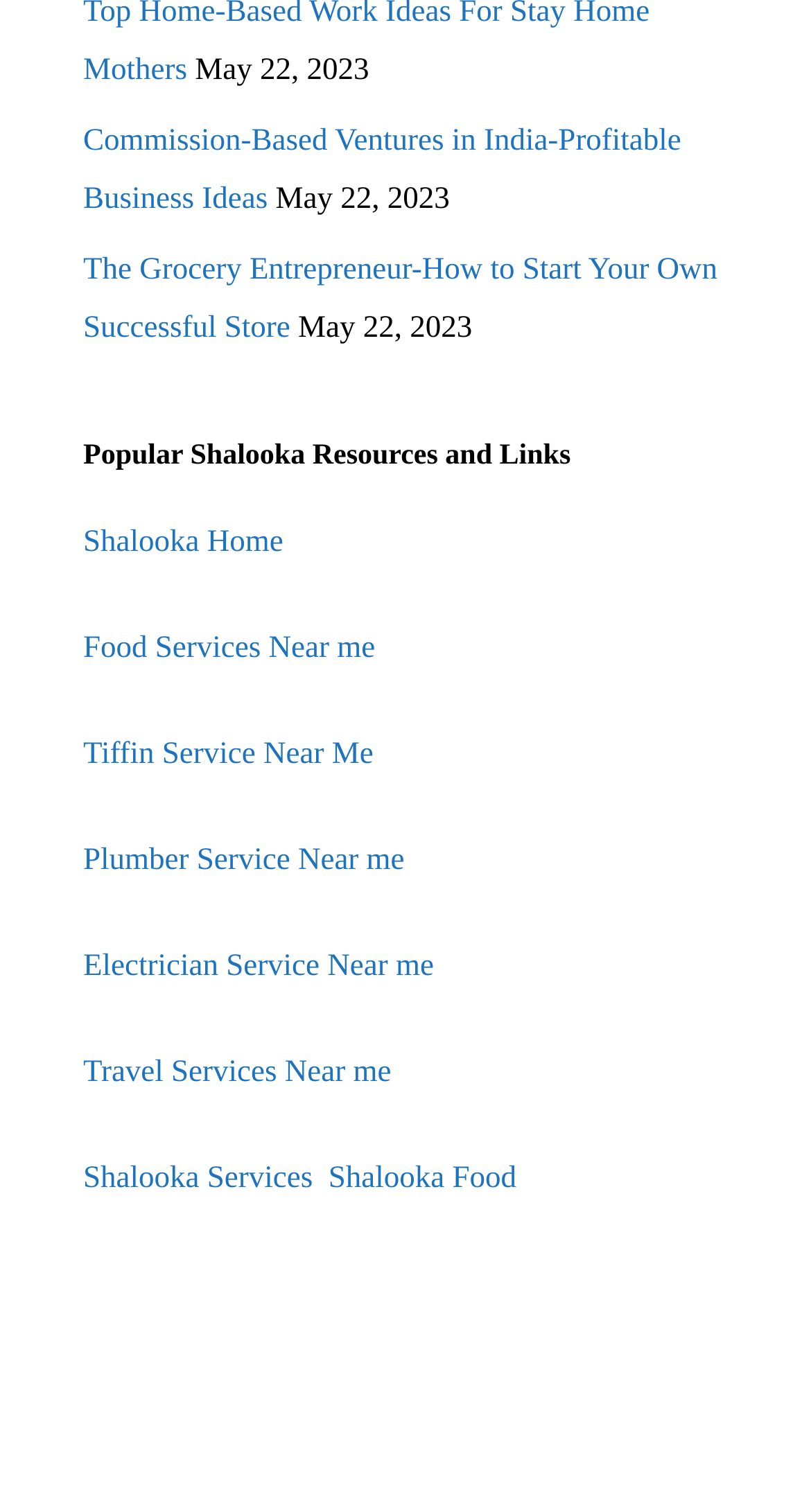Indicate the bounding box coordinates of the element that must be clicked to execute the instruction: "Check Travel Services Near me". The coordinates should be given as four float numbers between 0 and 1, i.e., [left, top, right, bottom].

[0.103, 0.698, 0.482, 0.72]